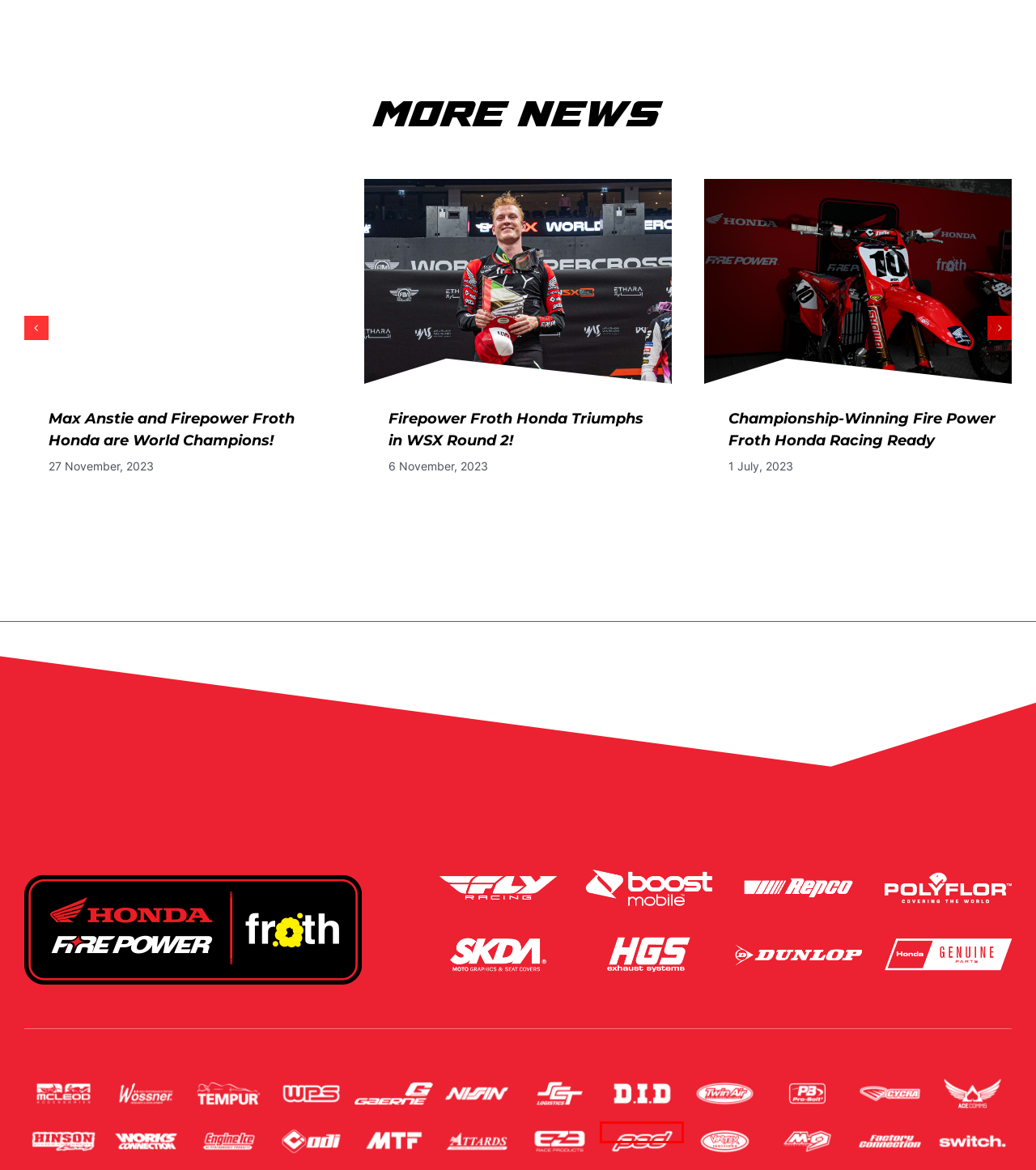Examine the webpage screenshot and identify the UI element enclosed in the red bounding box. Pick the webpage description that most accurately matches the new webpage after clicking the selected element. Here are the candidates:
A. Works Connection
B. Hinson Clutch Components | High Performance Racing Products
C. Western Power Sports - Distributor of Aftermarket Powersports Parts and Accessories
D. The Best Suspension PERIOD
E. Motocross, Street, Snow, Bicycle, Water & Adventure Gear & Apparel  | FLY Racing
F. SKDA
G. POD Active Knee Protection |
H. Home - SCT

G